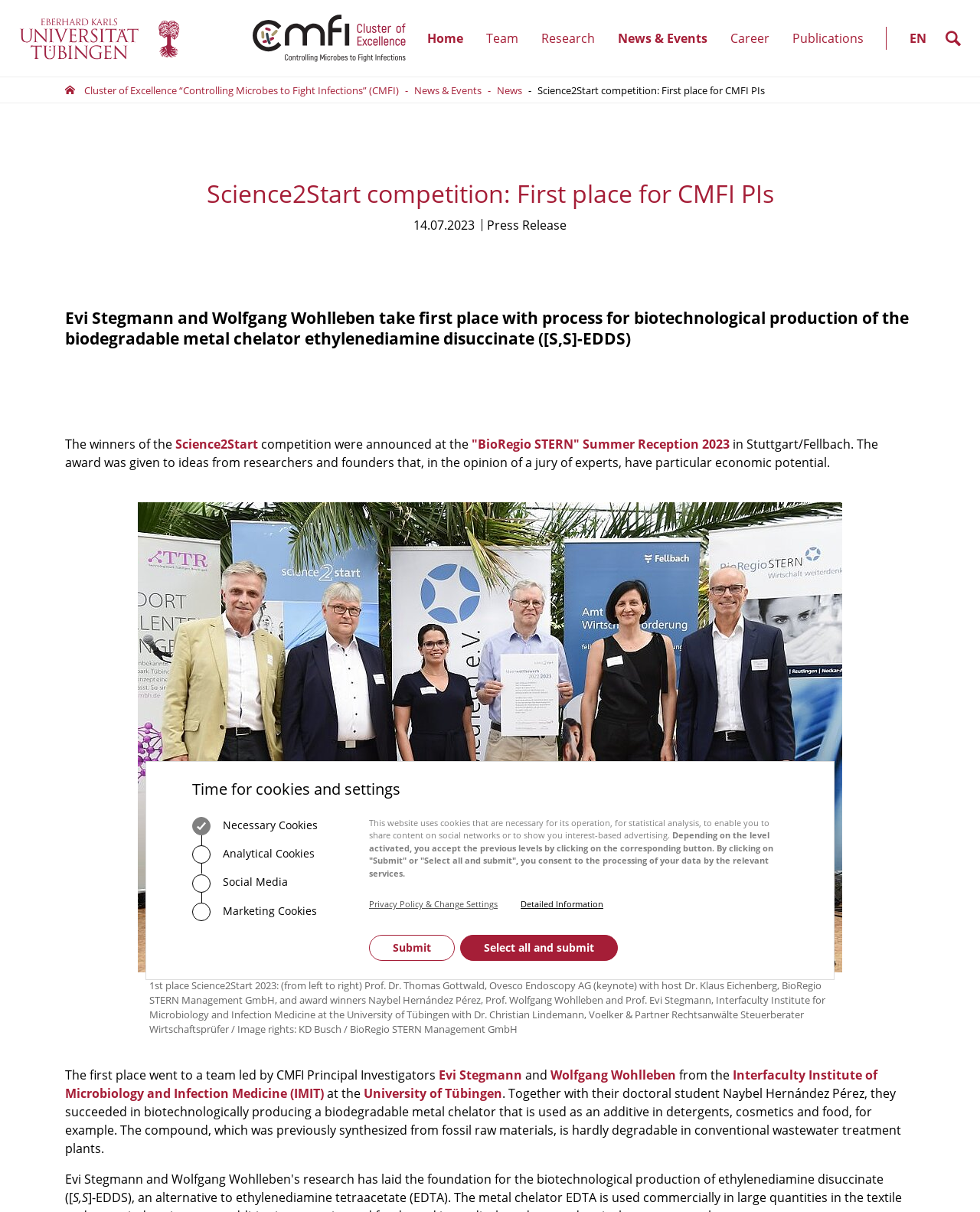Please specify the bounding box coordinates of the area that should be clicked to accomplish the following instruction: "Select language". The coordinates should consist of four float numbers between 0 and 1, i.e., [left, top, right, bottom].

[0.916, 0.0, 0.957, 0.063]